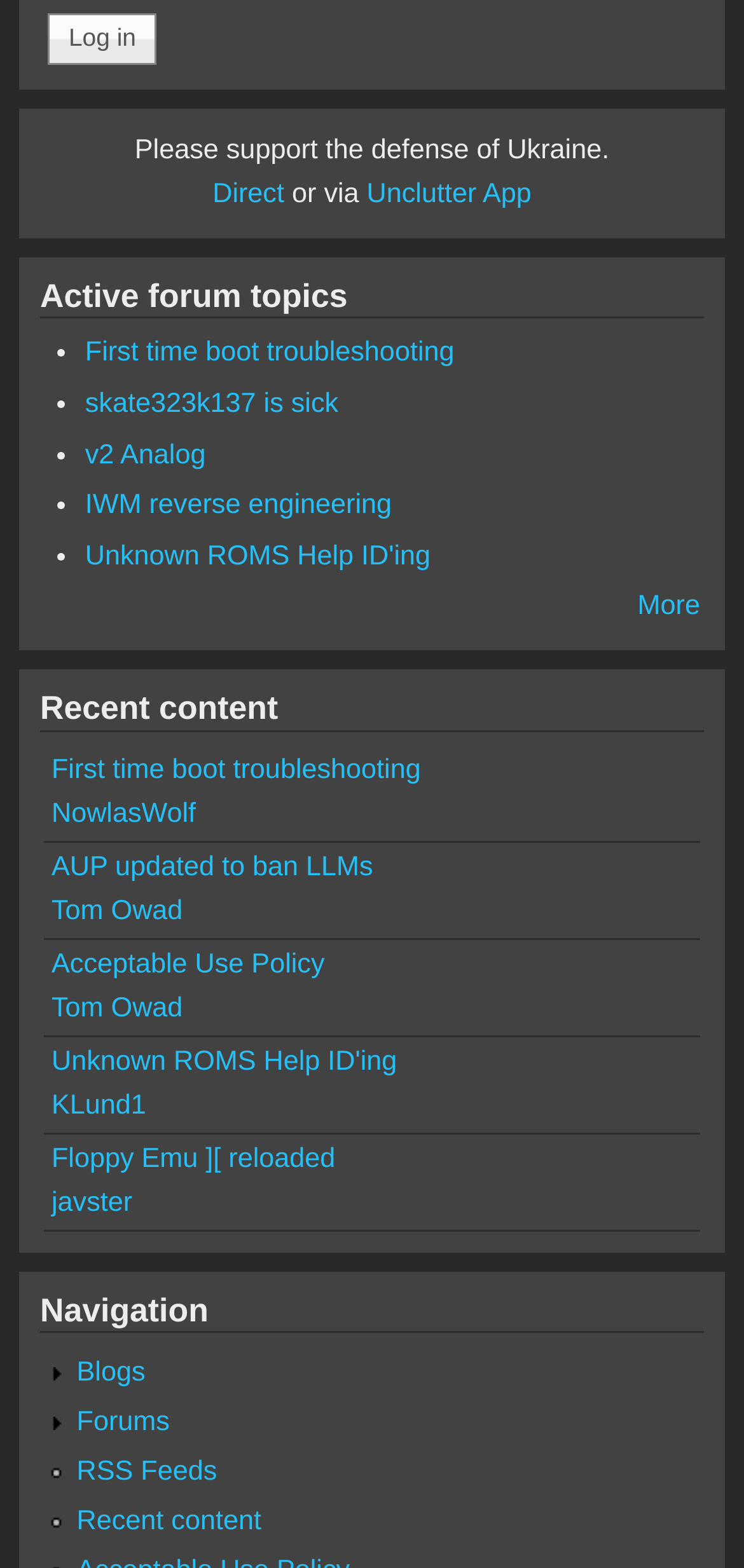Given the content of the image, can you provide a detailed answer to the question?
How many navigation links are there?

I counted the number of links under the 'Navigation' heading, and there are 4 links.